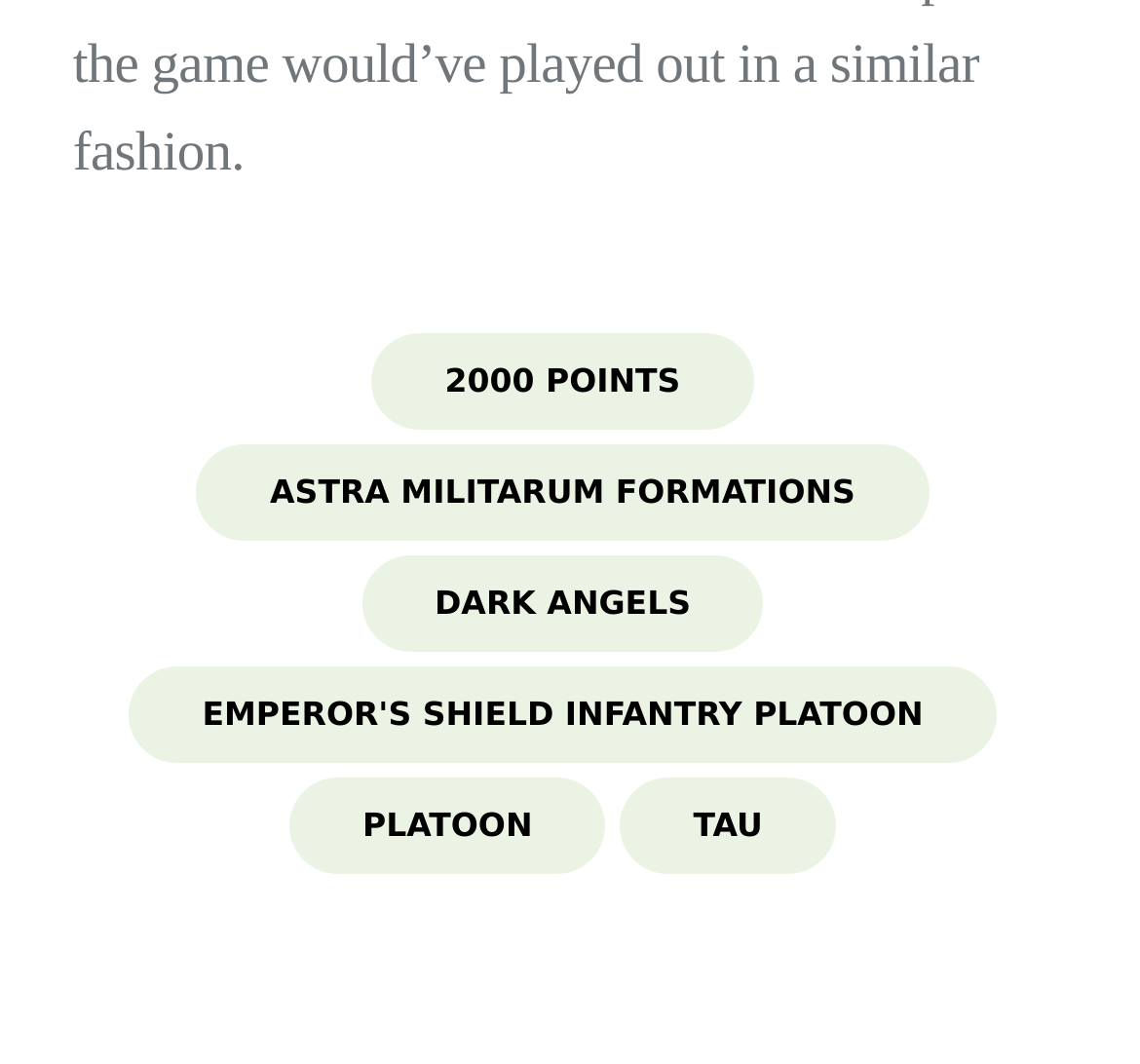Provide the bounding box coordinates of the HTML element this sentence describes: "emperor's shield infantry platoon".

[0.113, 0.626, 0.874, 0.717]